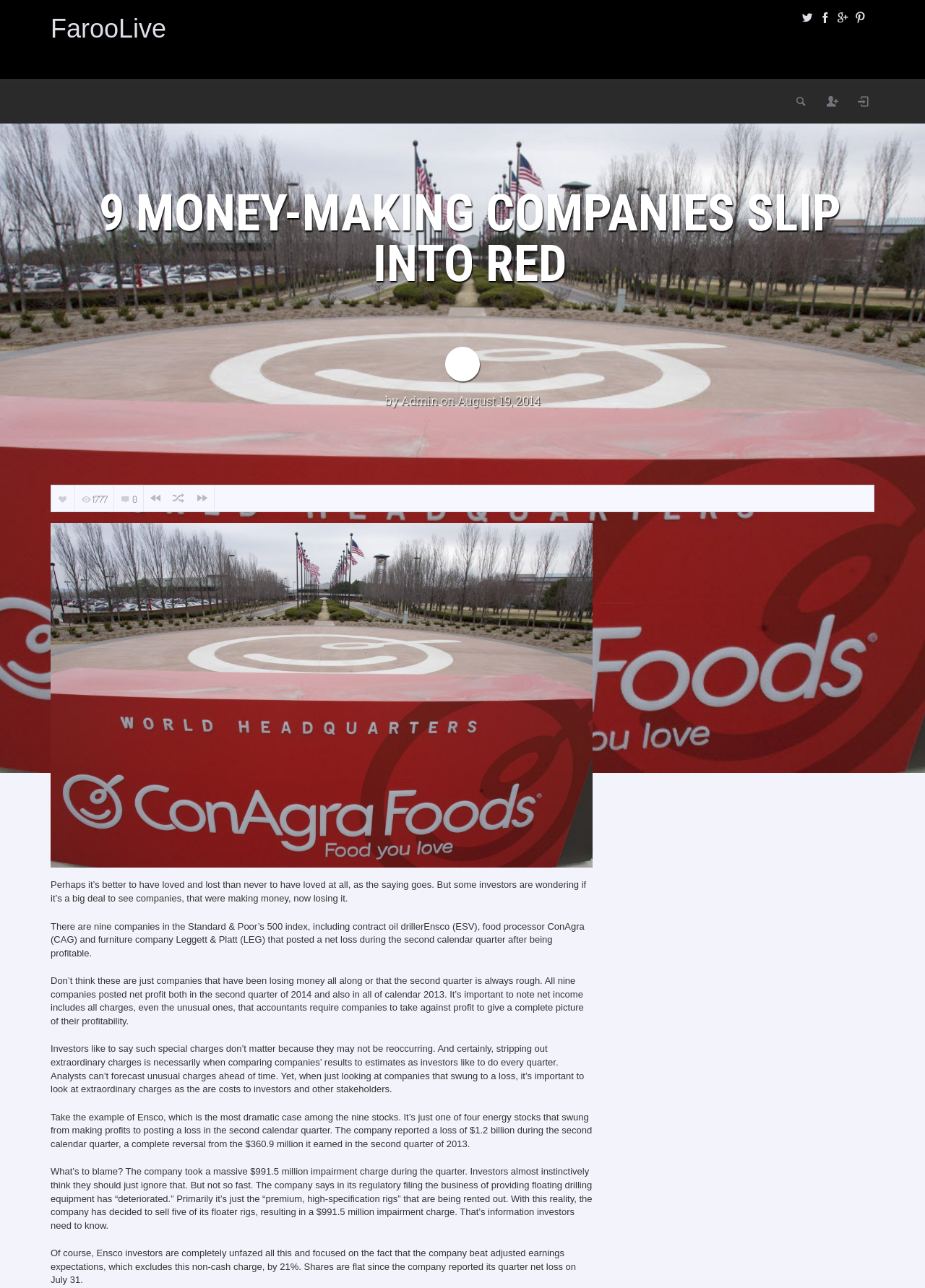What is the loss reported by Ensco in the second calendar quarter?
Using the image, give a concise answer in the form of a single word or short phrase.

$1.2 billion